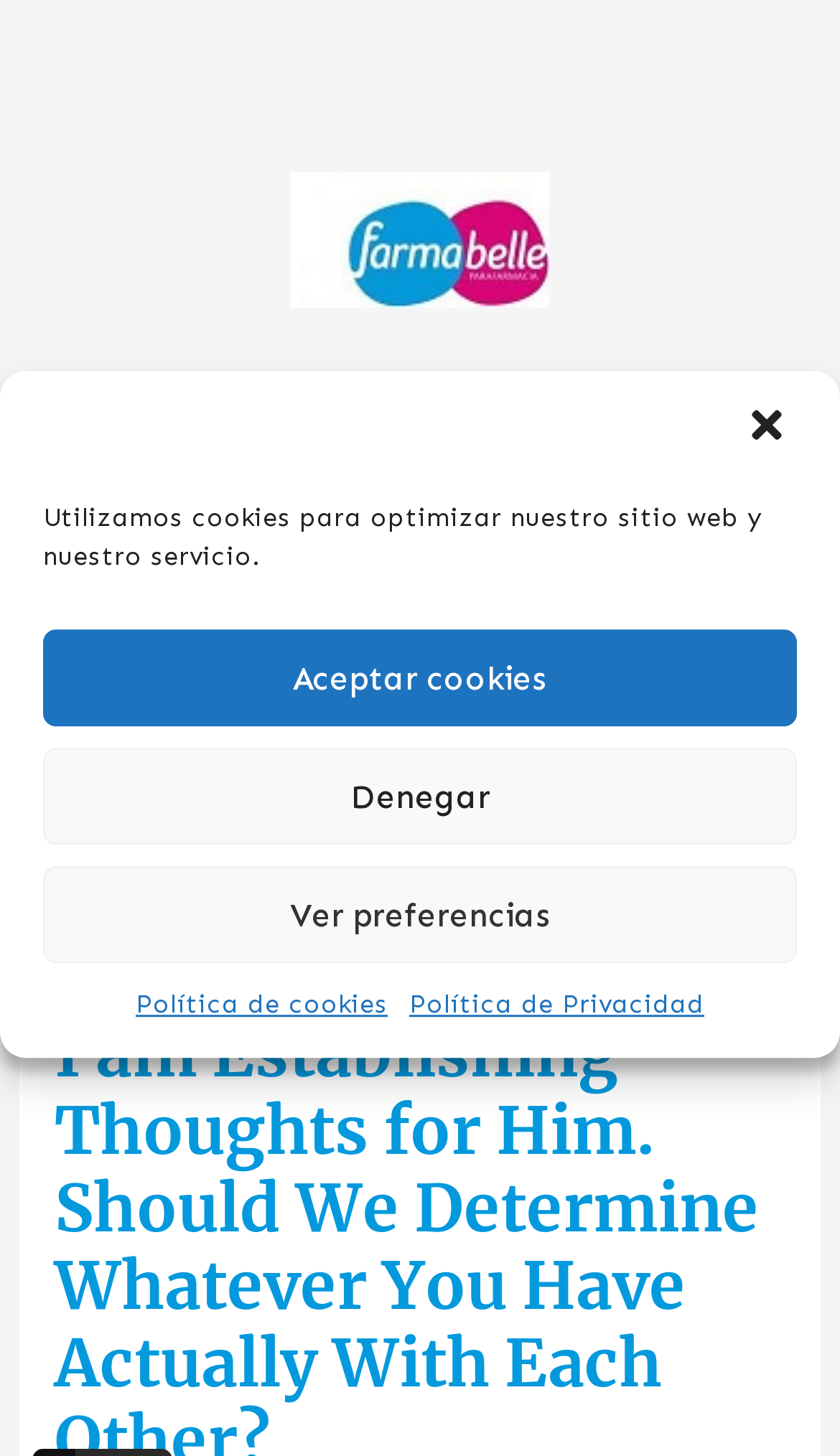What is the purpose of the search box?
Provide a detailed and extensive answer to the question.

The search box is located below the menu button and has a placeholder text 'Escribe aquí lo que estás buscando:' which translates to 'Write here what you are looking for:', indicating that it is used to search for products or items on the website.